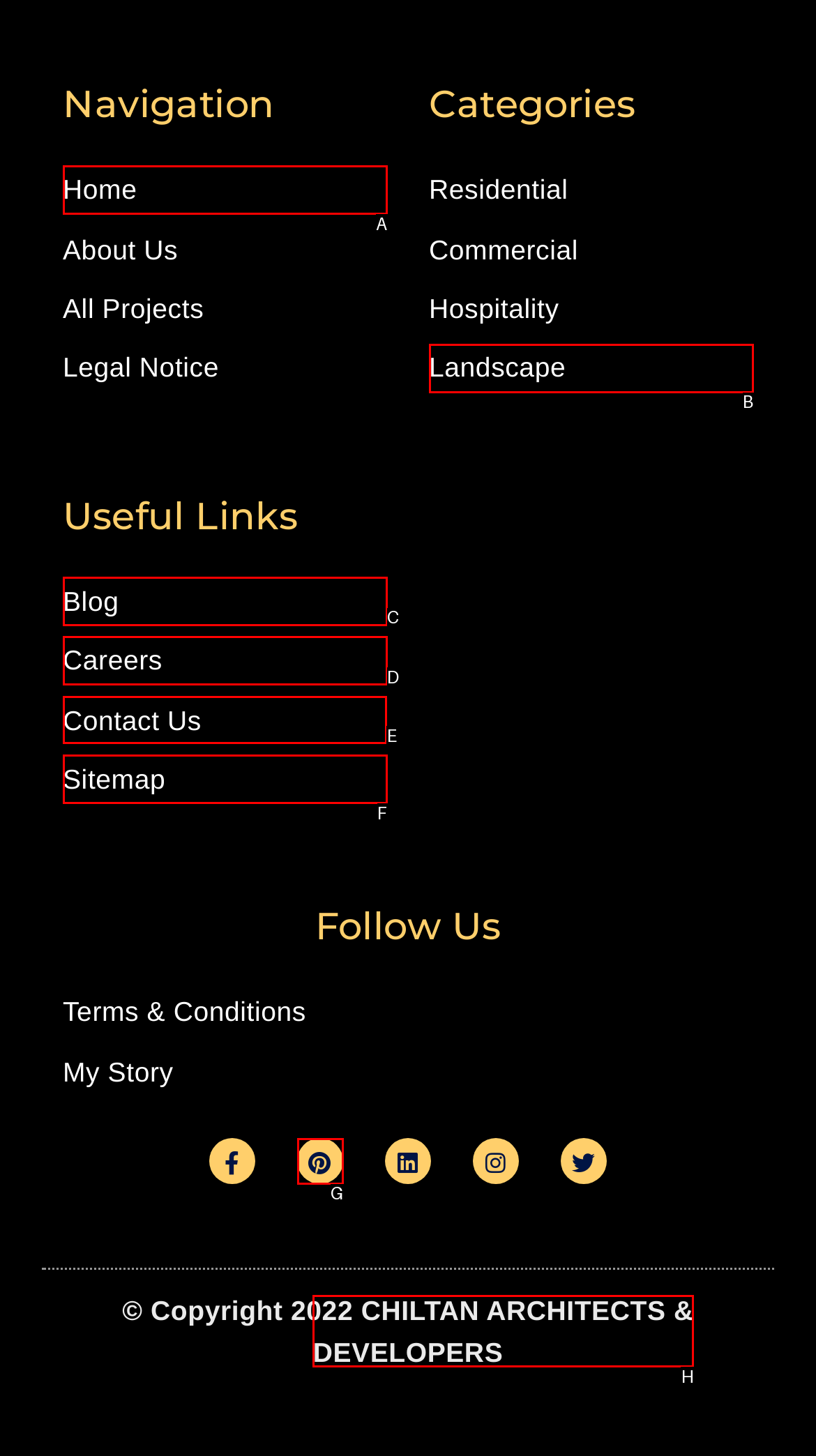What letter corresponds to the UI element to complete this task: Go to Twitter page
Answer directly with the letter.

None